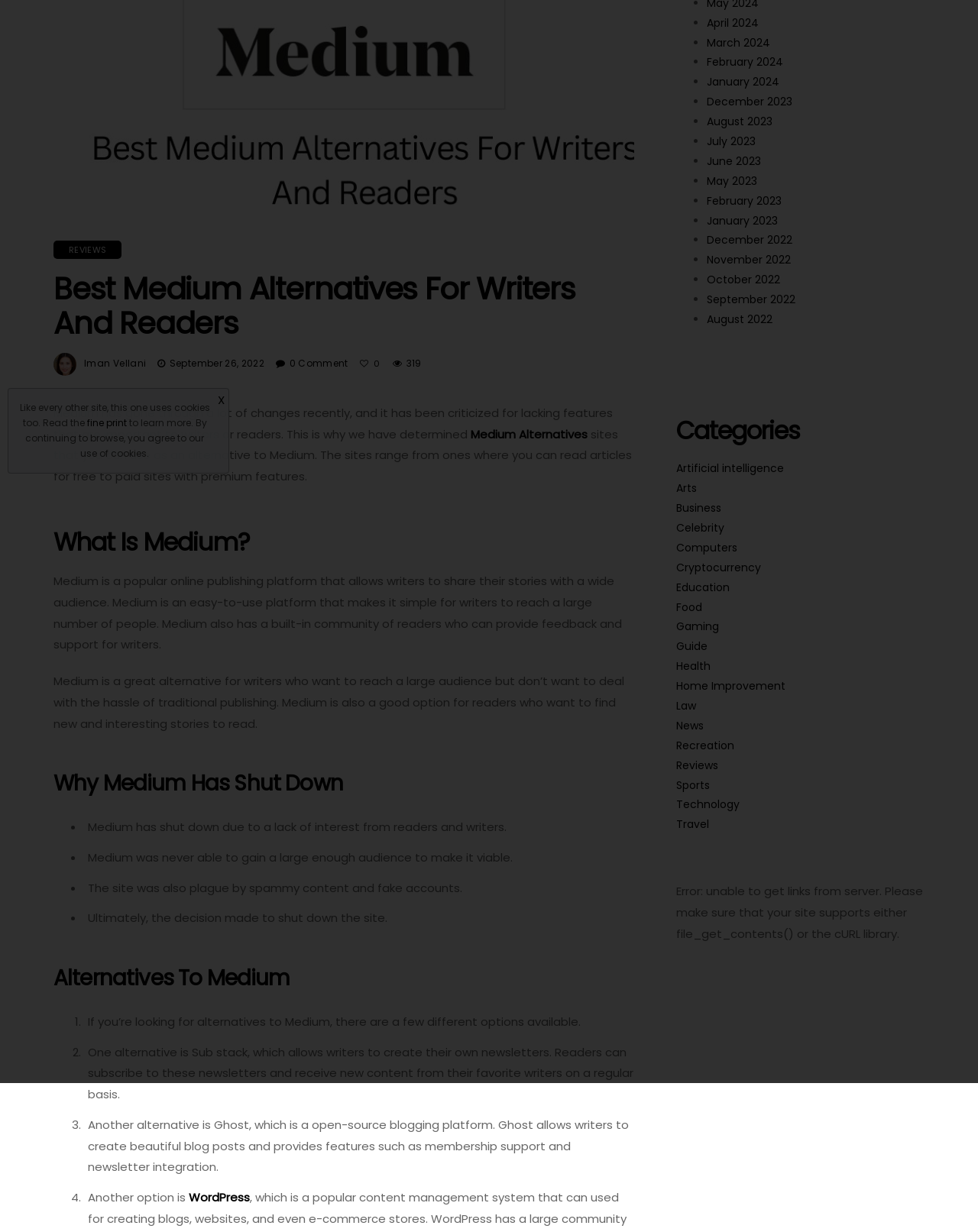From the given element description: "Food", find the bounding box for the UI element. Provide the coordinates as four float numbers between 0 and 1, in the order [left, top, right, bottom].

[0.691, 0.486, 0.718, 0.499]